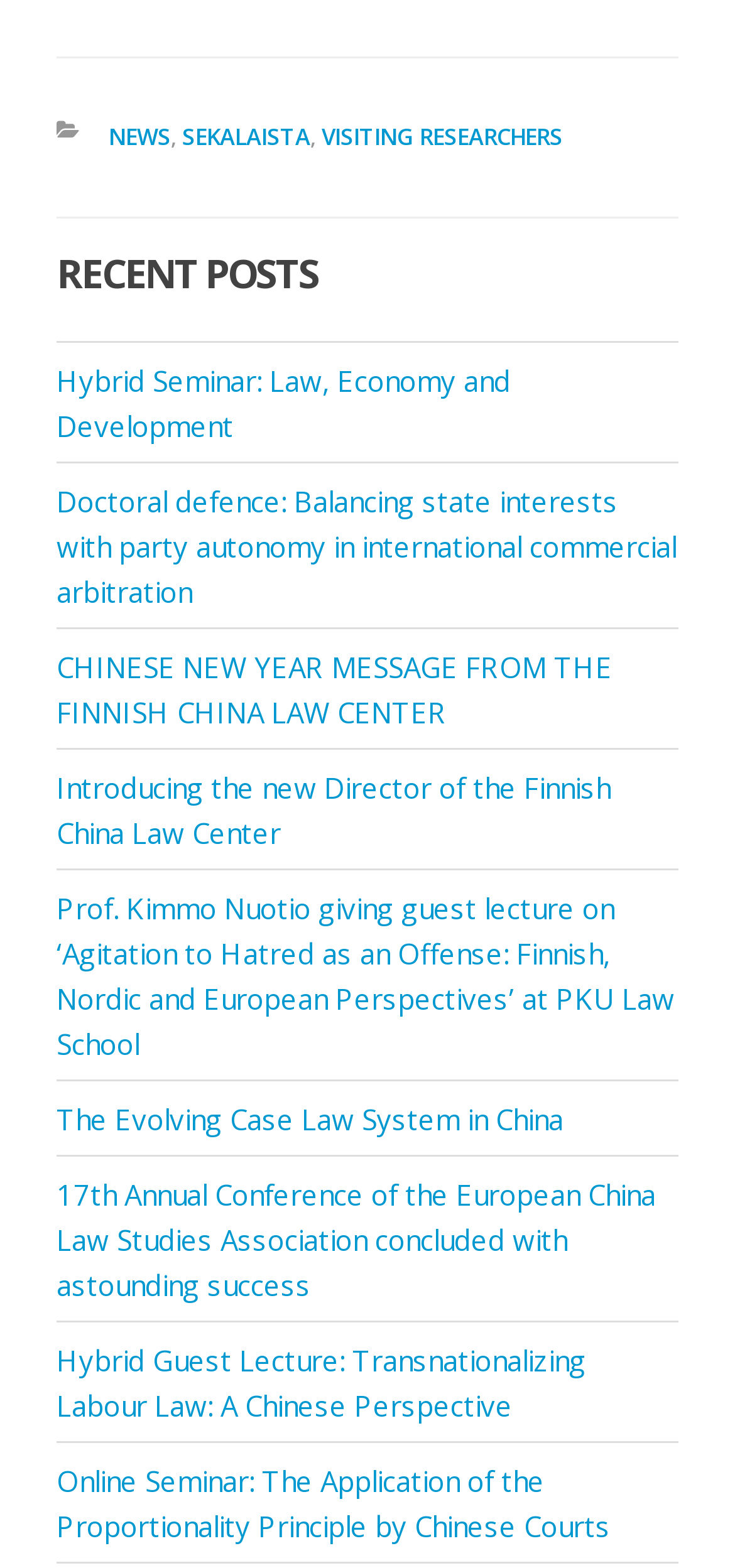What is the position of the 'SEKALAISTA' link? Using the information from the screenshot, answer with a single word or phrase.

Second